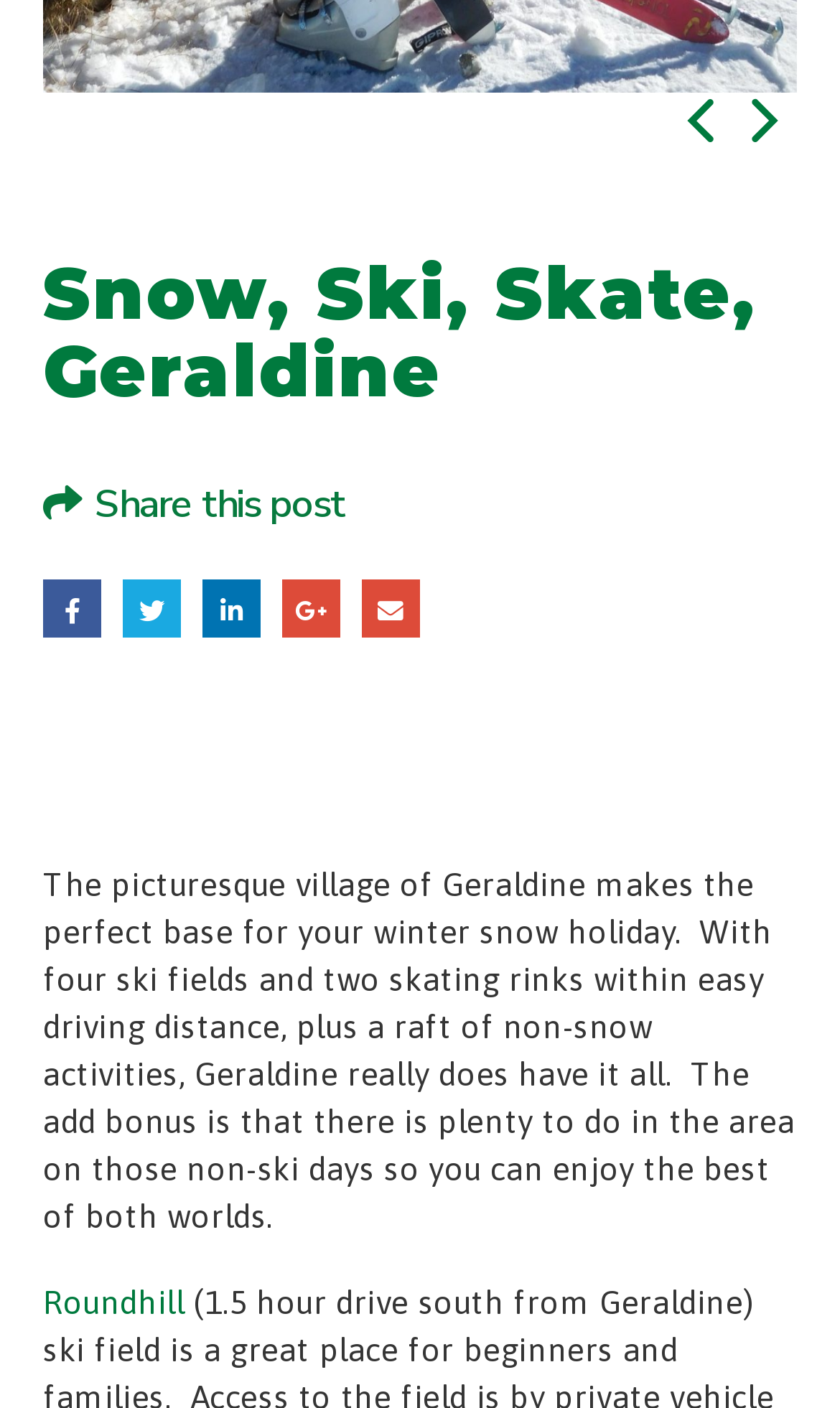Identify the bounding box coordinates necessary to click and complete the given instruction: "Visit Roundhill".

[0.051, 0.912, 0.22, 0.938]